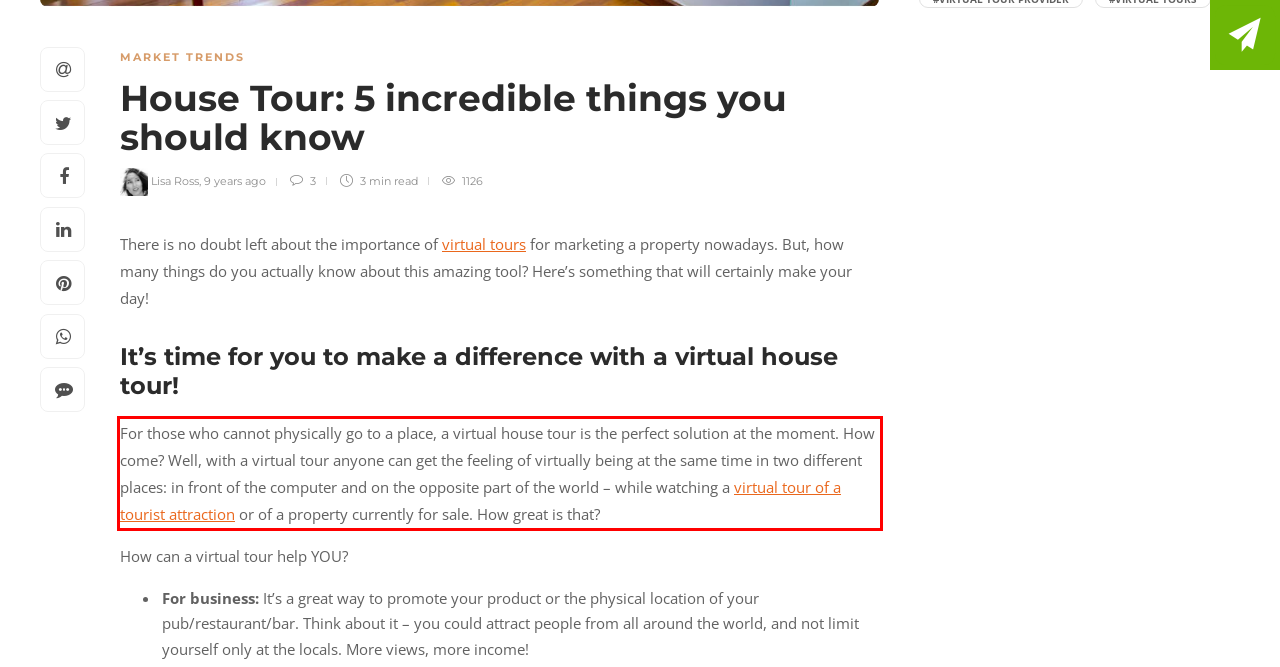Identify and transcribe the text content enclosed by the red bounding box in the given screenshot.

For those who cannot physically go to a place, a virtual house tour is the perfect solution at the moment. How come? Well, with a virtual tour anyone can get the feeling of virtually being at the same time in two different places: in front of the computer and on the opposite part of the world – while watching a virtual tour of a tourist attraction or of a property currently for sale. How great is that?